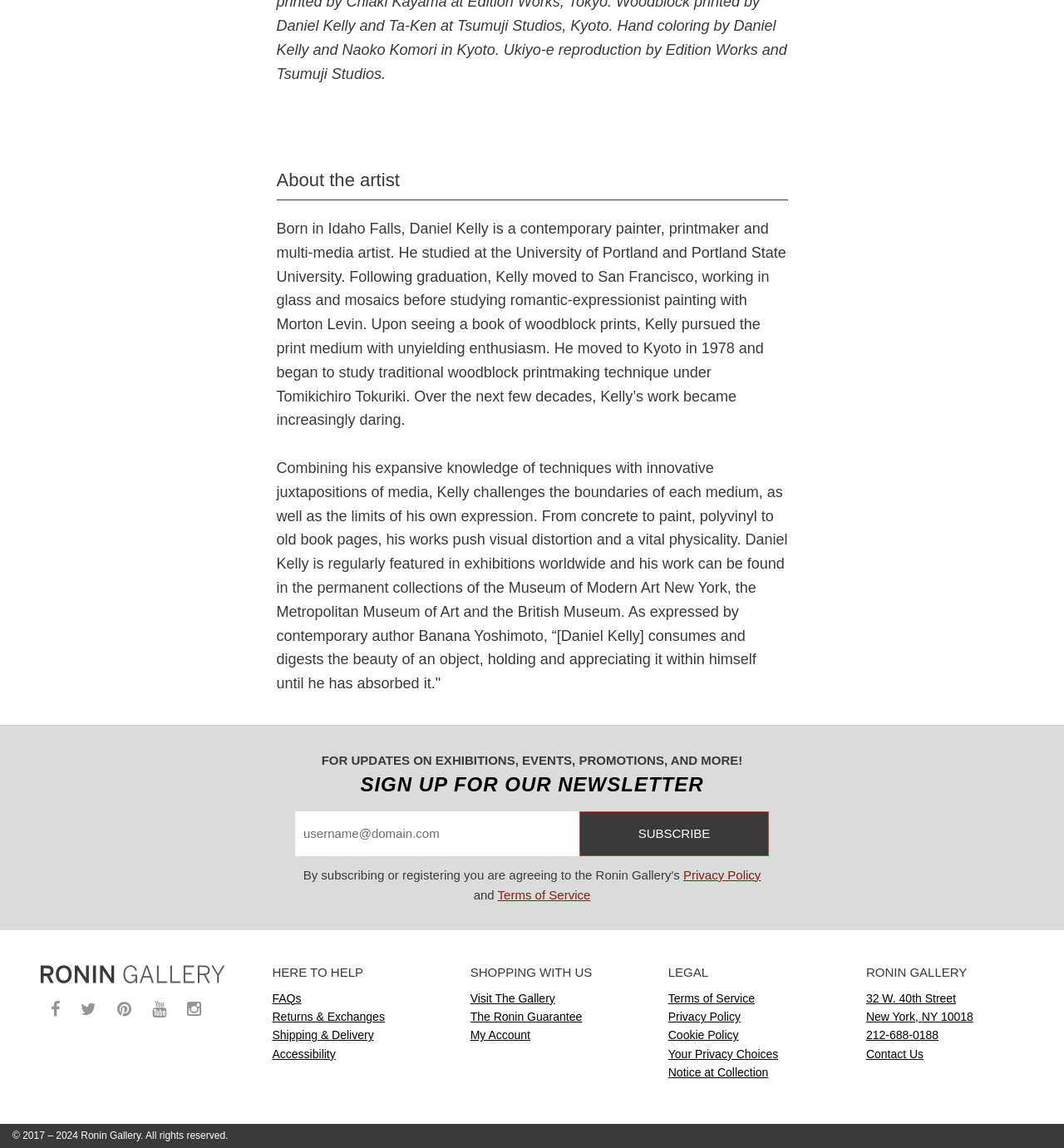What is the purpose of the textbox?
Refer to the screenshot and answer in one word or phrase.

Enter email address